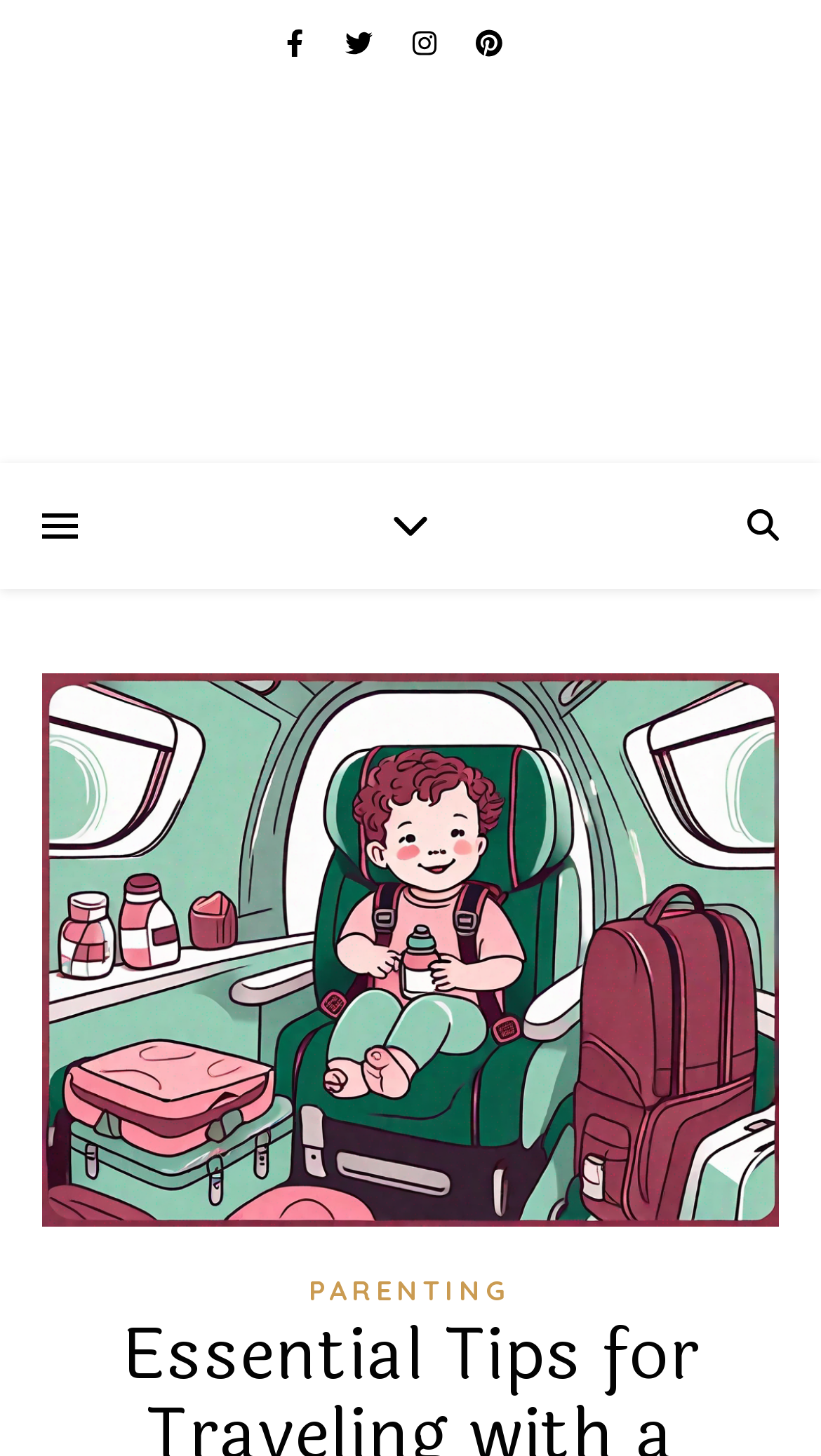Extract the text of the main heading from the webpage.

Essential Tips for Traveling with a Toddler on a Plane